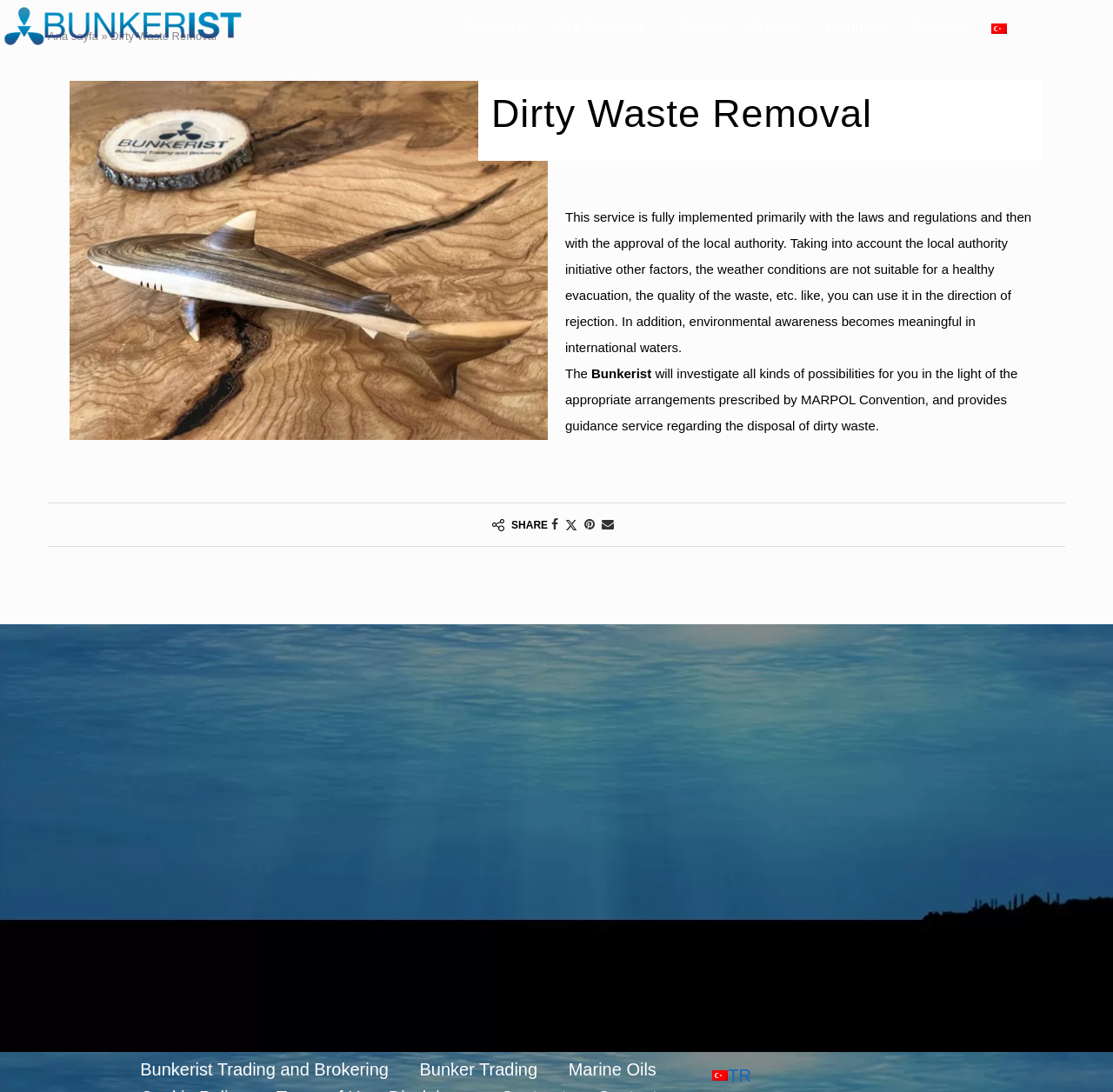Identify the bounding box coordinates for the UI element described as follows: alt="Bunkerist Trading and Brokering". Use the format (top-left x, top-left y, bottom-right x, bottom-right y) and ensure all values are floating point numbers between 0 and 1.

[0.0, 0.005, 0.221, 0.022]